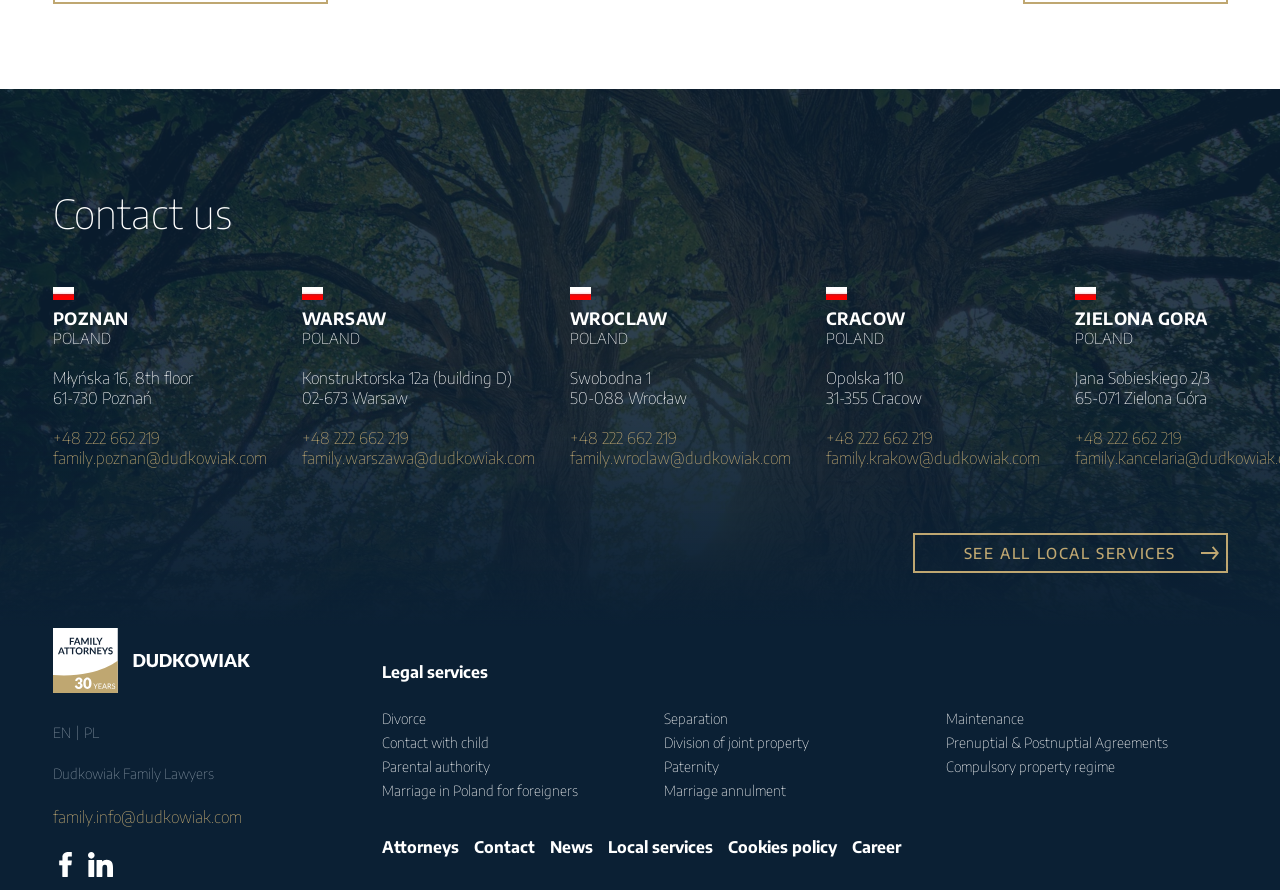What is the city where Młyńska 16 is located?
Look at the image and respond with a one-word or short phrase answer.

Poznań